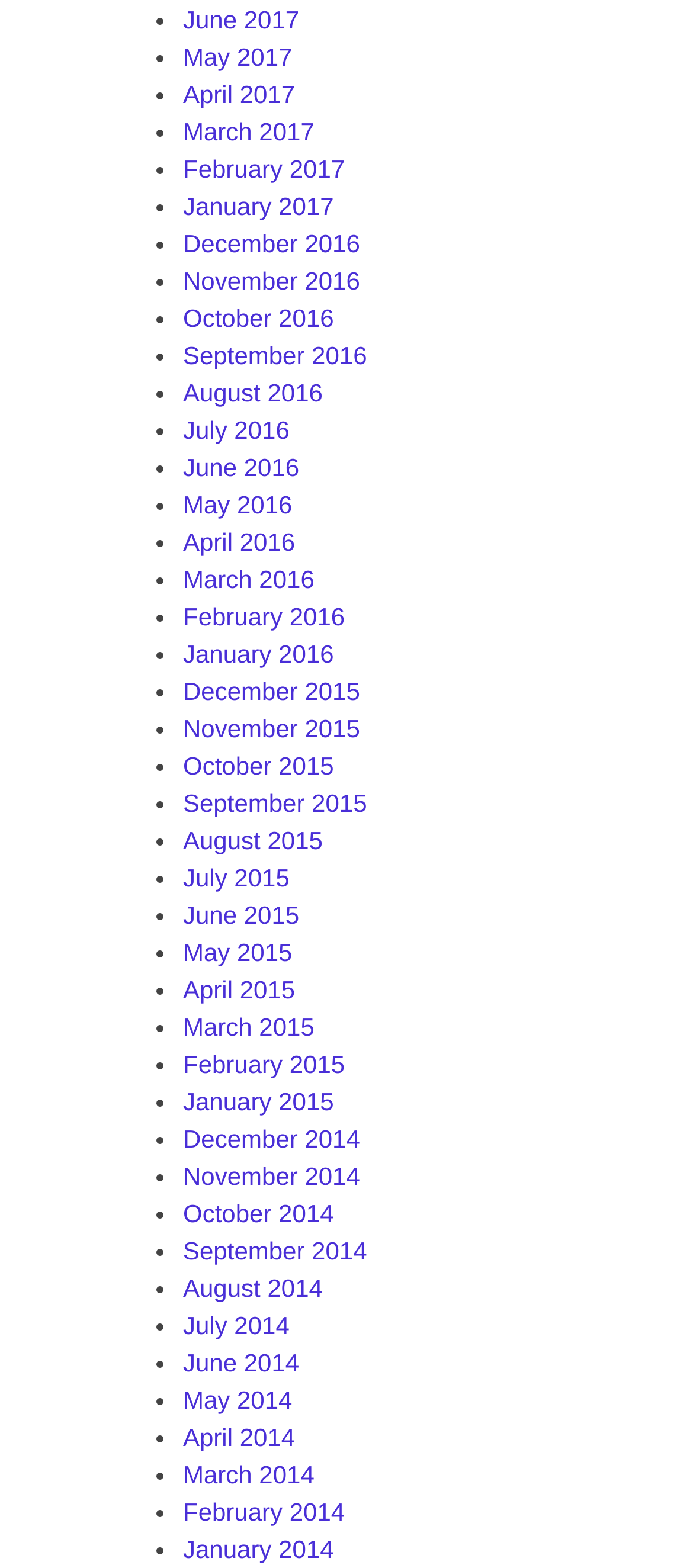Please provide a detailed answer to the question below by examining the image:
Is there a link for March 2017?

I looked at the list of links and found a link for March 2017, which is one of the months listed.